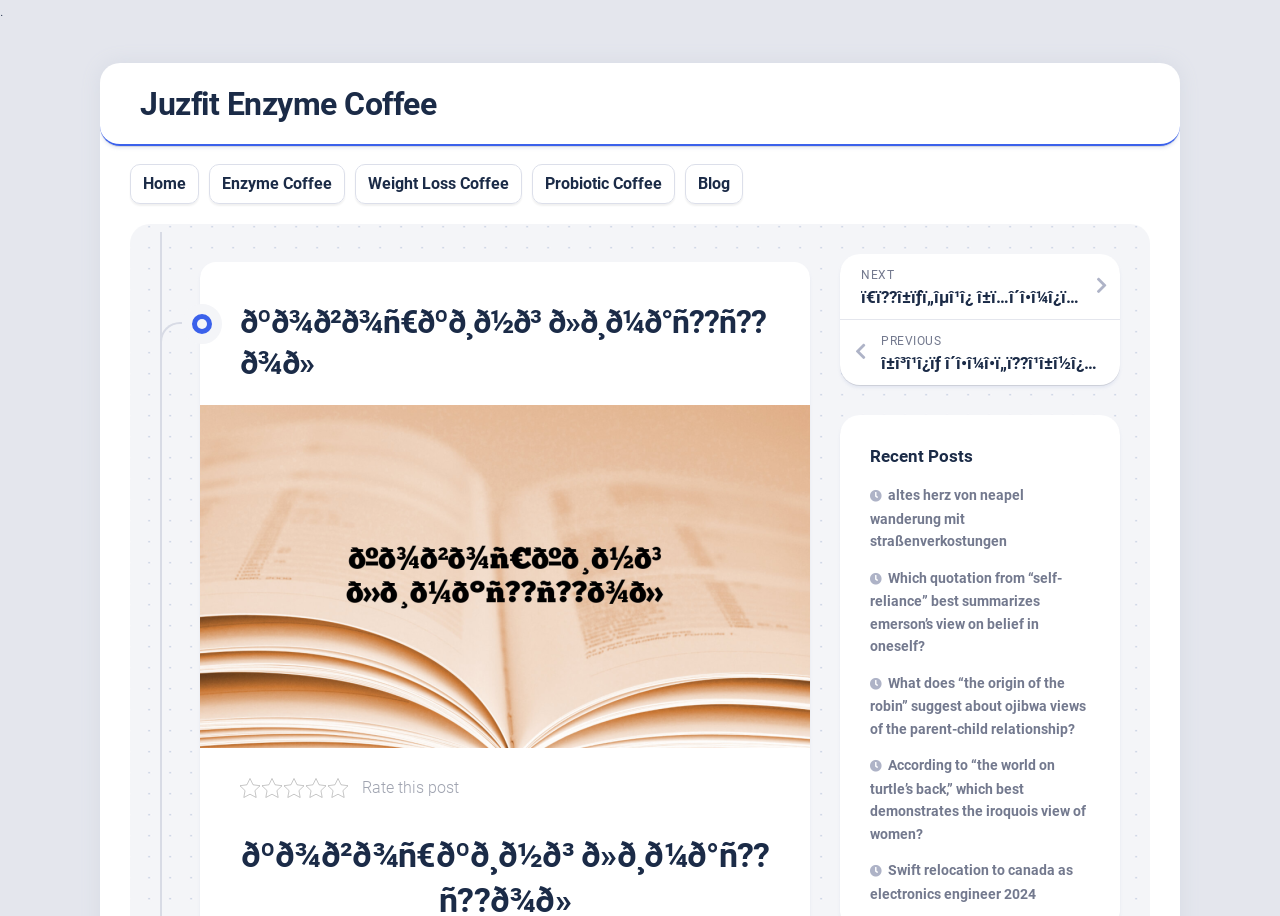Identify the bounding box coordinates for the region of the element that should be clicked to carry out the instruction: "Click on Home". The bounding box coordinates should be four float numbers between 0 and 1, i.e., [left, top, right, bottom].

[0.112, 0.188, 0.145, 0.212]